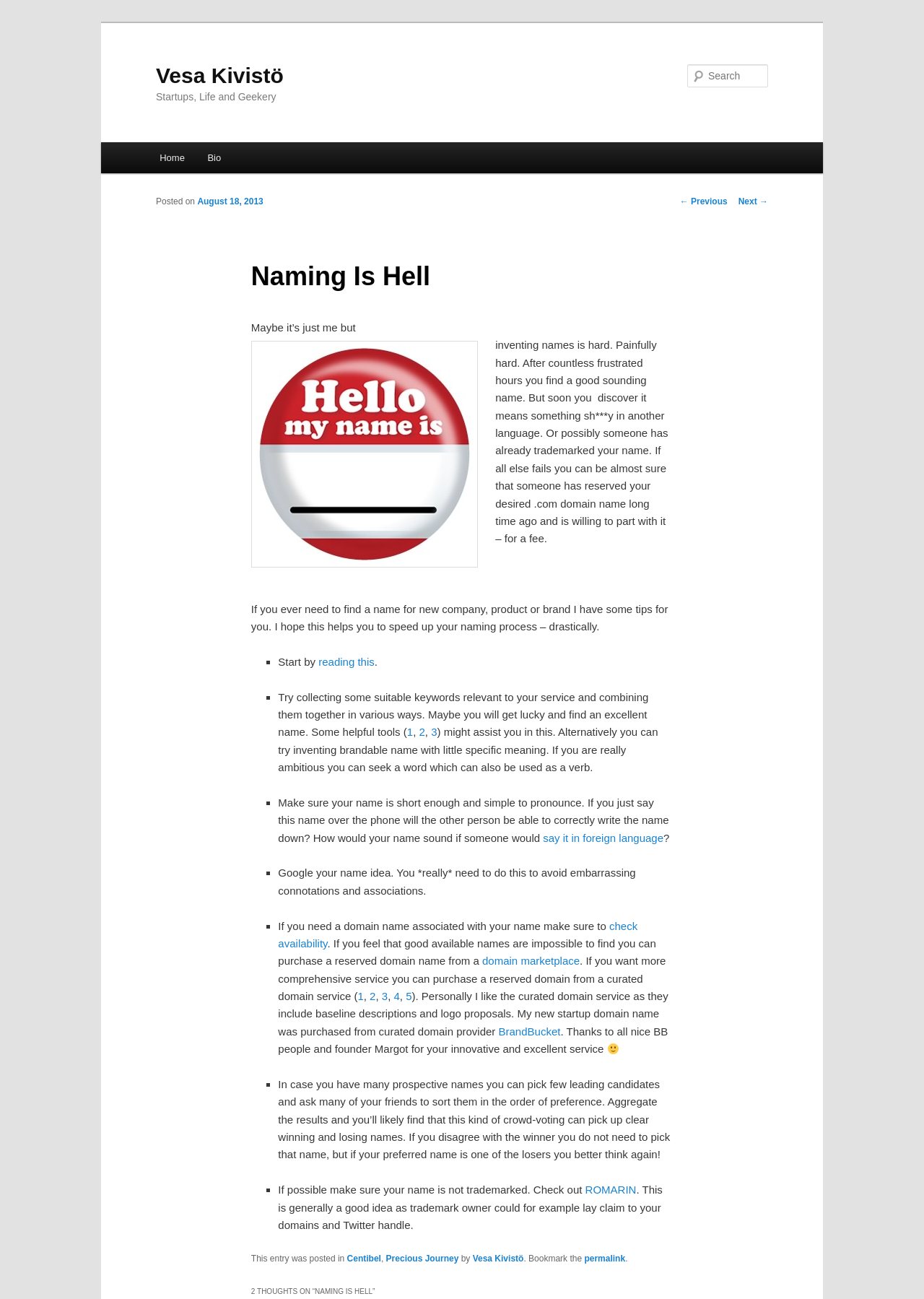Find the bounding box coordinates for the element that must be clicked to complete the instruction: "Check the availability of a domain name". The coordinates should be four float numbers between 0 and 1, indicated as [left, top, right, bottom].

[0.301, 0.708, 0.69, 0.731]